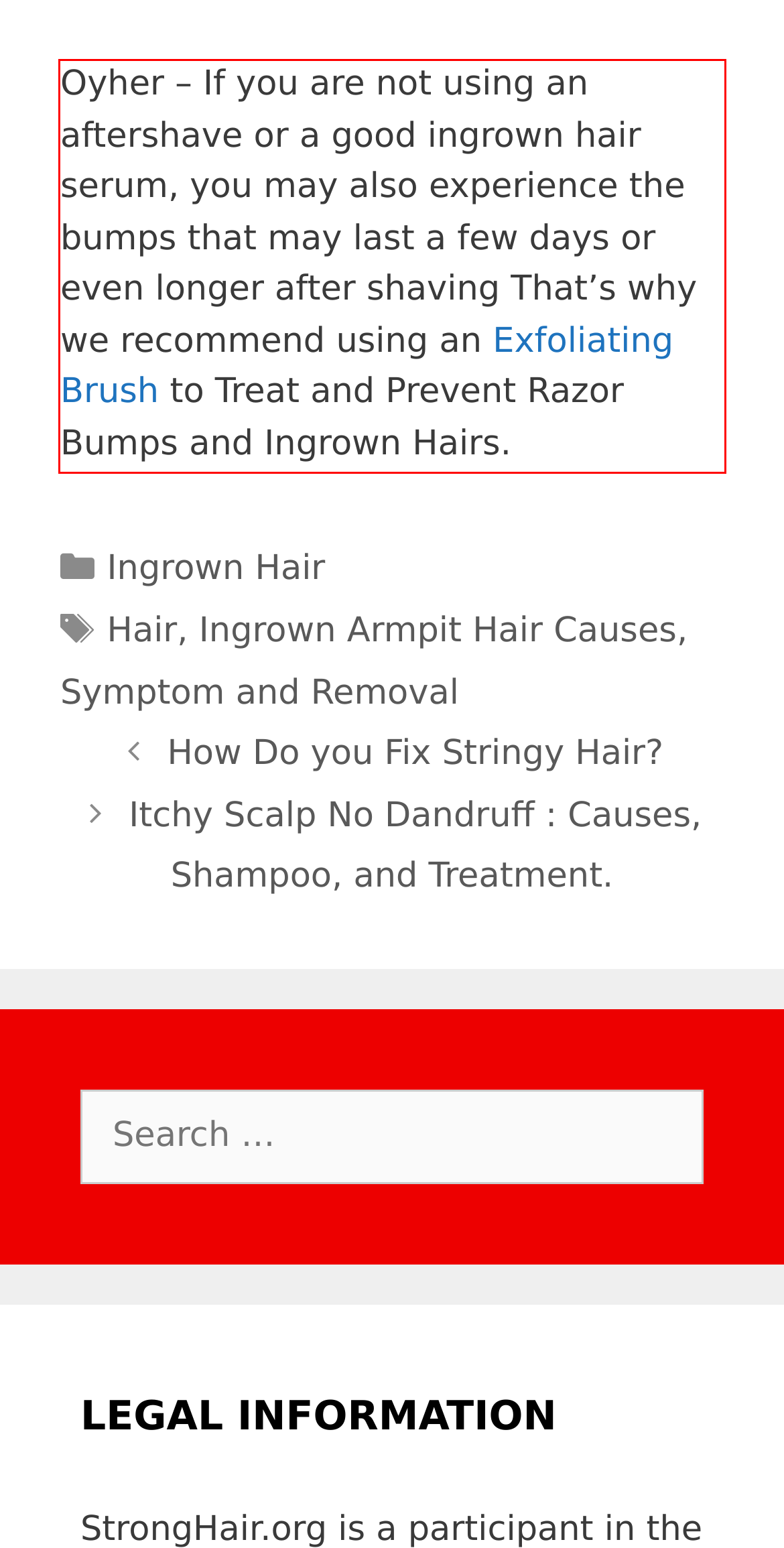Identify the text inside the red bounding box in the provided webpage screenshot and transcribe it.

Oyher – If you are not using an aftershave or a good ingrown hair serum, you may also experience the bumps that may last a few days or even longer after shaving That’s why we recommend using an Exfoliating Brush to Treat and Prevent Razor Bumps and Ingrown Hairs.